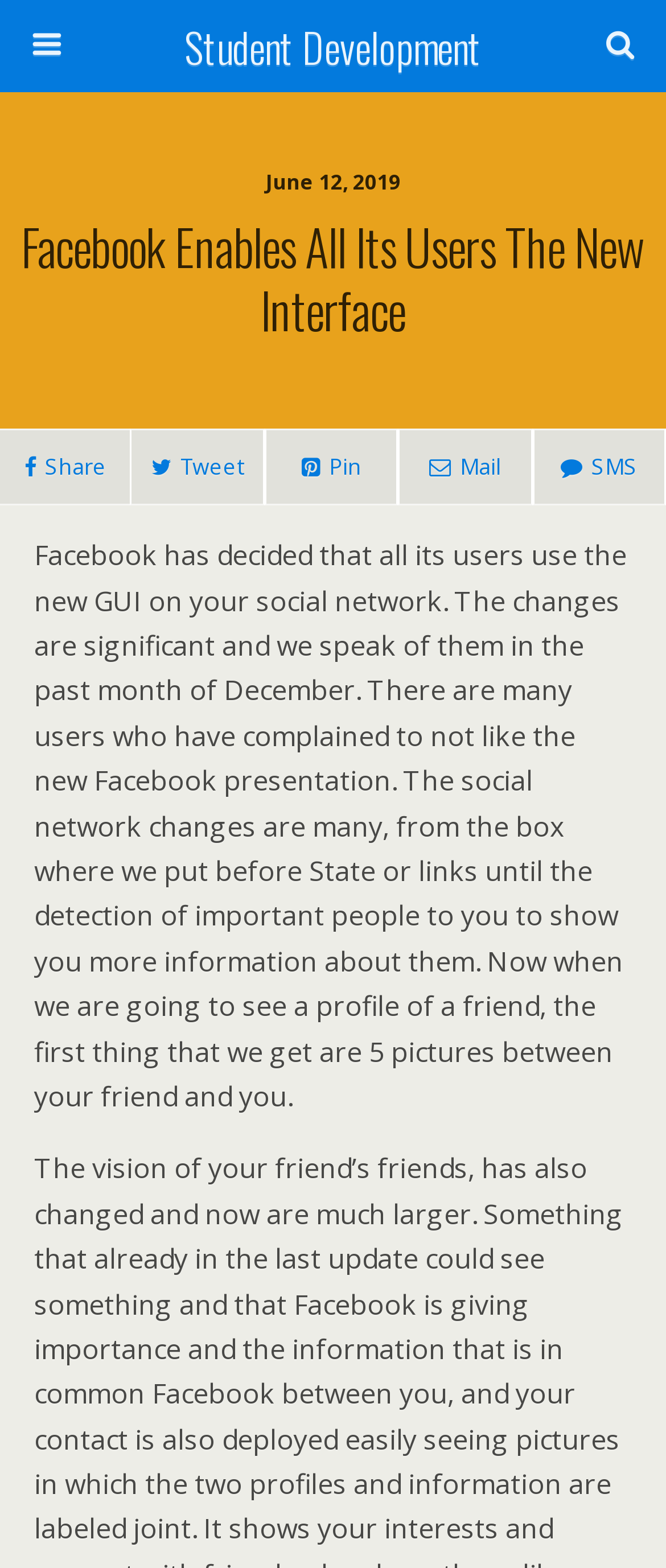Please give a one-word or short phrase response to the following question: 
What is the main topic of the article?

Facebook's new interface